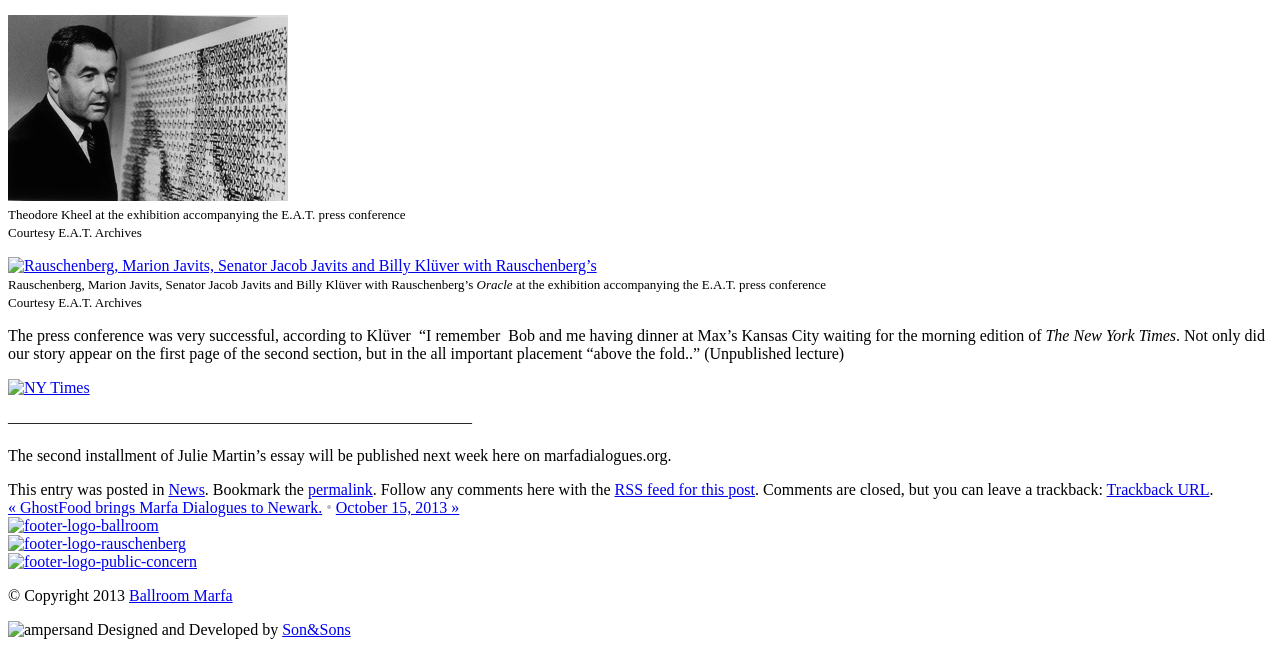Identify the bounding box coordinates of the clickable section necessary to follow the following instruction: "Go to the News page". The coordinates should be presented as four float numbers from 0 to 1, i.e., [left, top, right, bottom].

[0.132, 0.734, 0.16, 0.76]